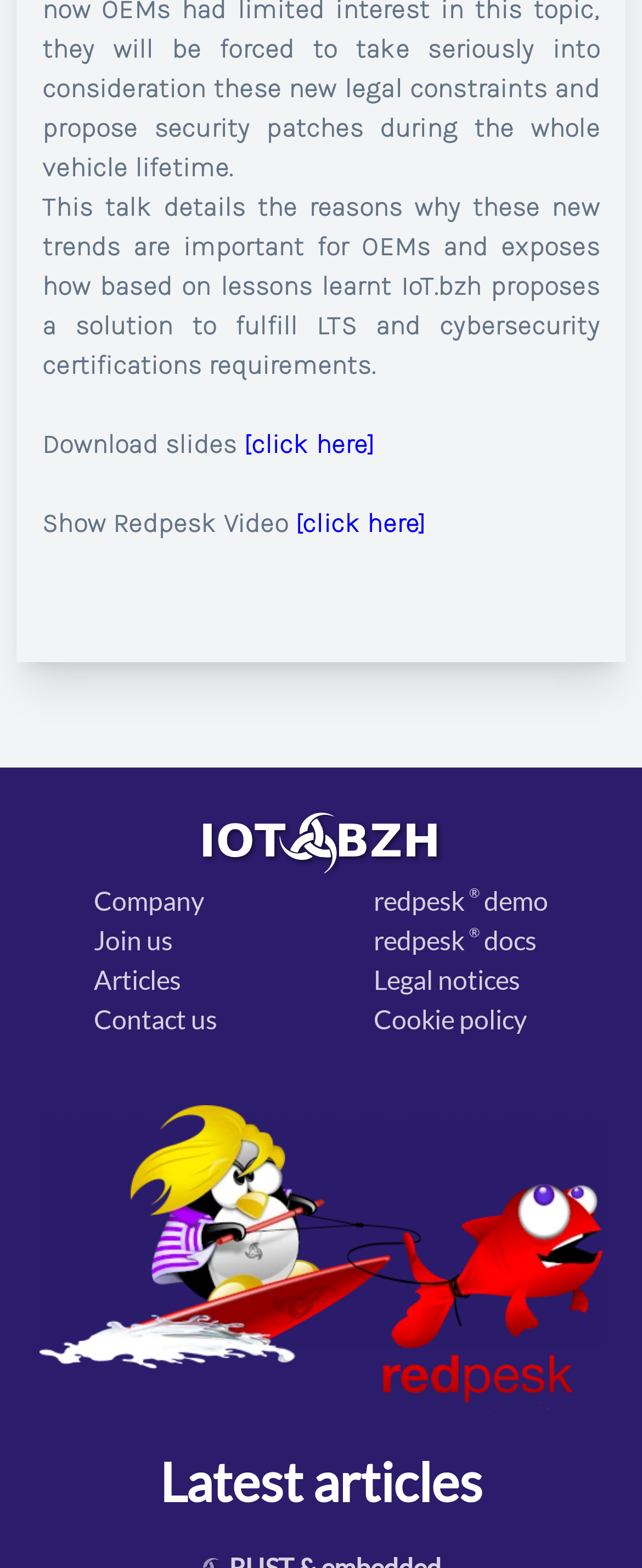What is the image at the bottom right of the page?
Please provide a full and detailed response to the question.

The image element with the ID 43 has a description 'Tux surfing with redpesk', which indicates that it is an image of Tux surfing with redpesk at the bottom right of the page.